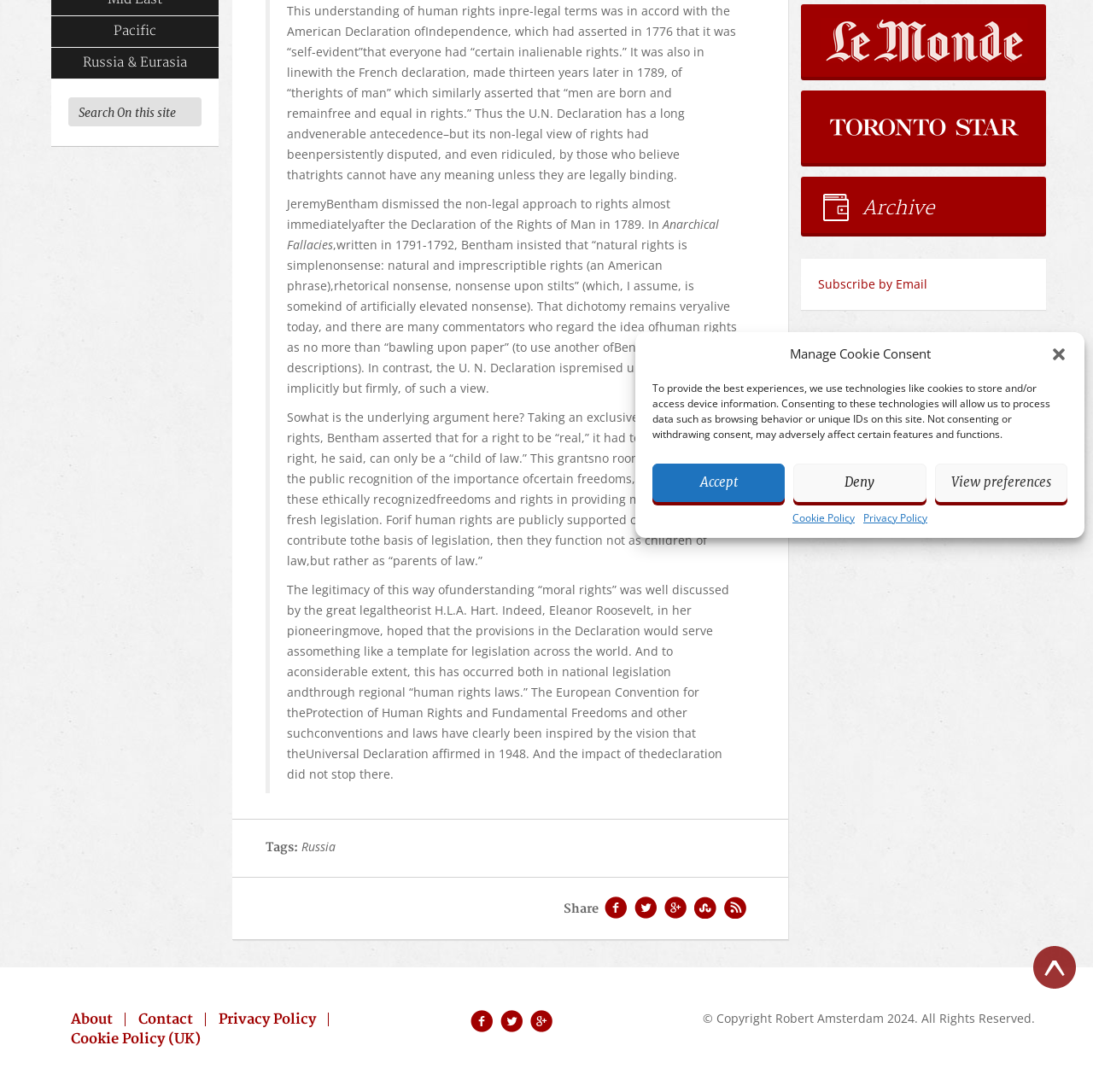From the element description: "Pacific", extract the bounding box coordinates of the UI element. The coordinates should be expressed as four float numbers between 0 and 1, in the order [left, top, right, bottom].

[0.047, 0.015, 0.2, 0.044]